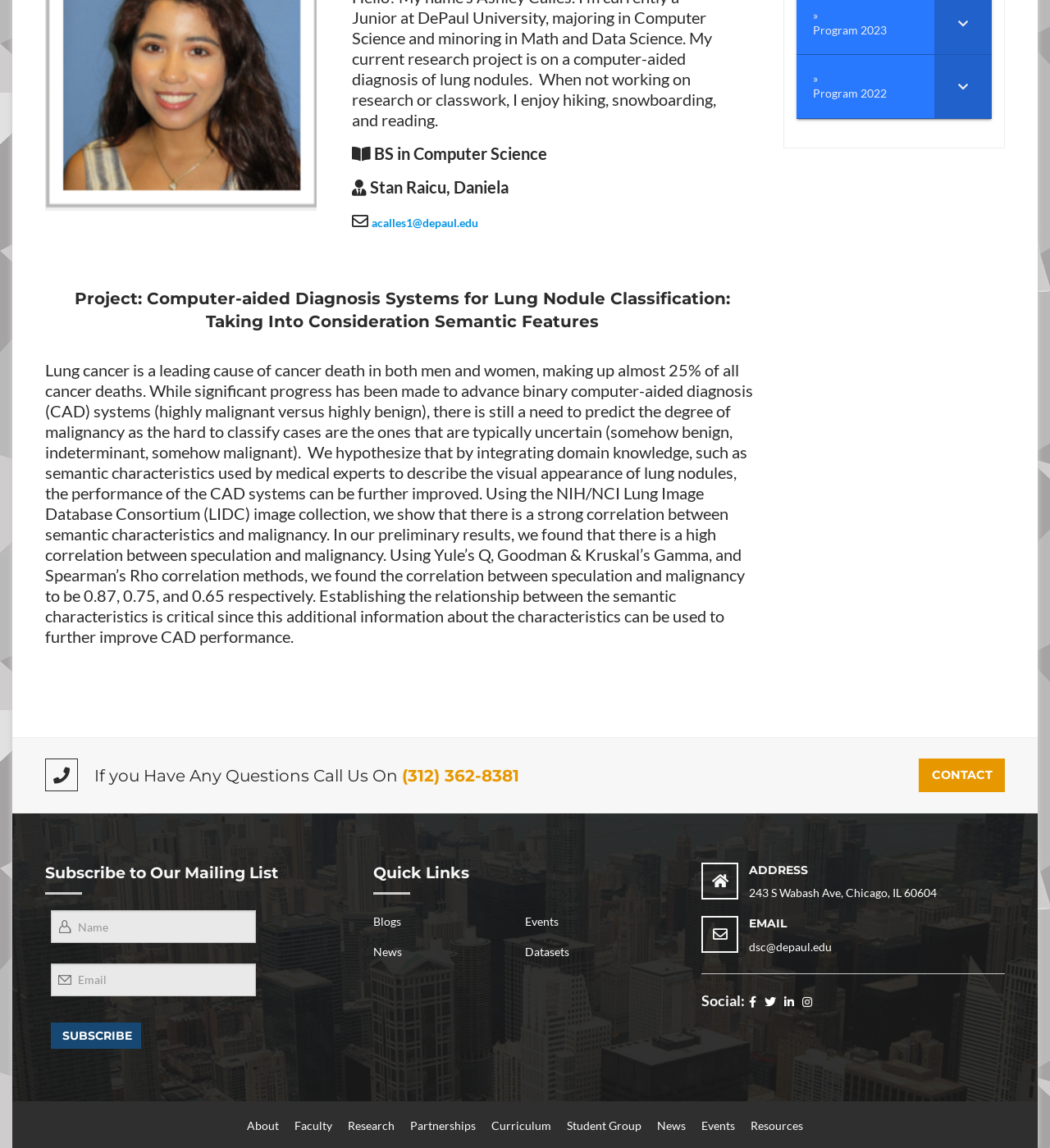Bounding box coordinates are specified in the format (top-left x, top-left y, bottom-right x, bottom-right y). All values are floating point numbers bounded between 0 and 1. Please provide the bounding box coordinate of the region this sentence describes: name="button" value="Subscribe"

[0.048, 0.89, 0.134, 0.913]